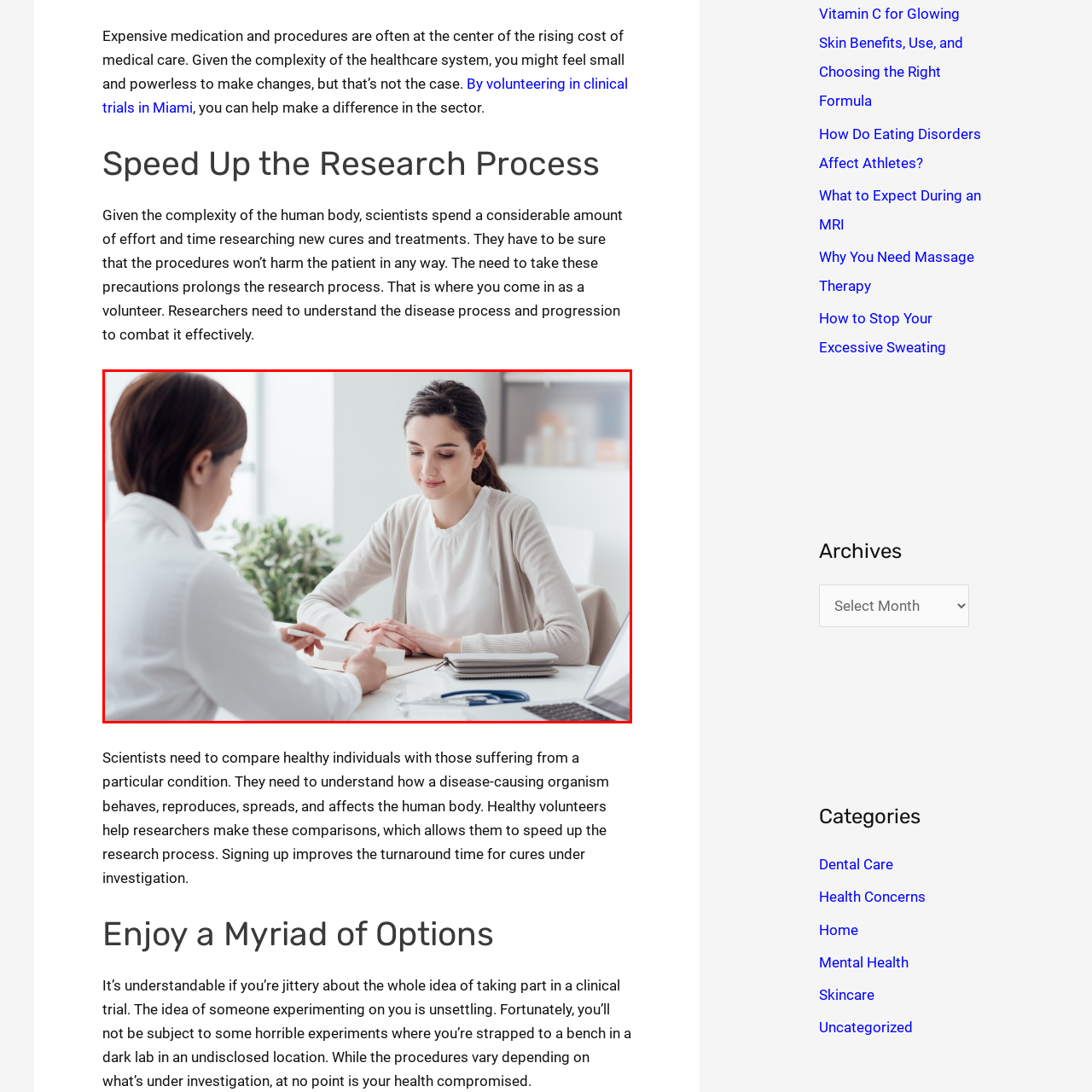Give a detailed account of the picture within the red bounded area.

In a bright and modern medical office, a healthcare professional is seated across from a young woman who appears engaged and attentive. The doctor, dressed in a white coat, is discussing treatment options or perhaps sharing important medical information, while the woman listens thoughtfully, her hands resting on the table in front of her. The environment feels open and welcoming, decorated with a touch of greenery, suggesting a compassionate approach to health and wellness. On the table, a stethoscope and a notebook hint at the ongoing conversation about medical care or clinical trials, reflecting the broader themes of patient involvement and the importance of research in healthcare.